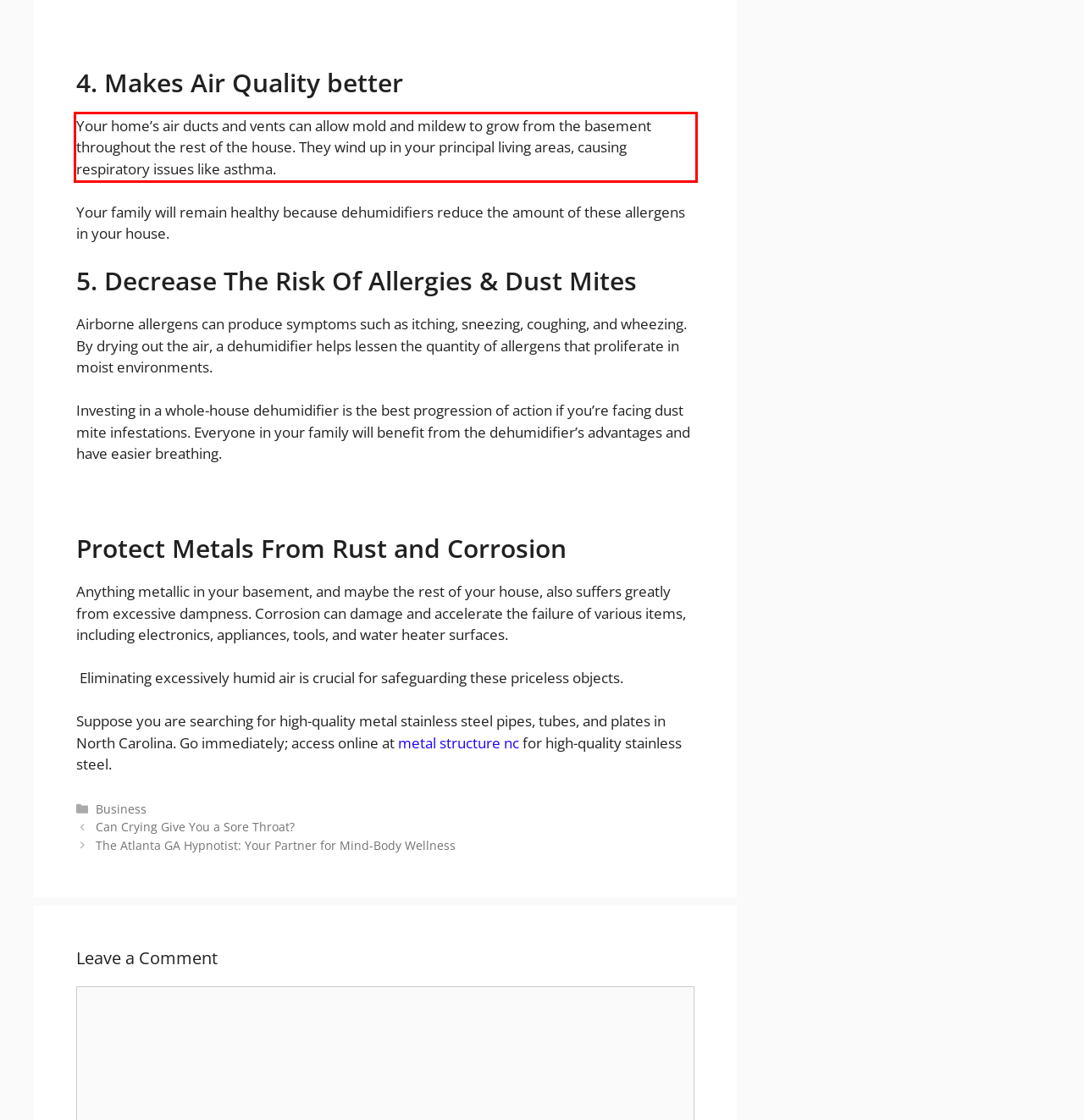You are presented with a webpage screenshot featuring a red bounding box. Perform OCR on the text inside the red bounding box and extract the content.

Your home’s air ducts and vents can allow mold and mildew to grow from the basement throughout the rest of the house. They wind up in your principal living areas, causing respiratory issues like asthma.